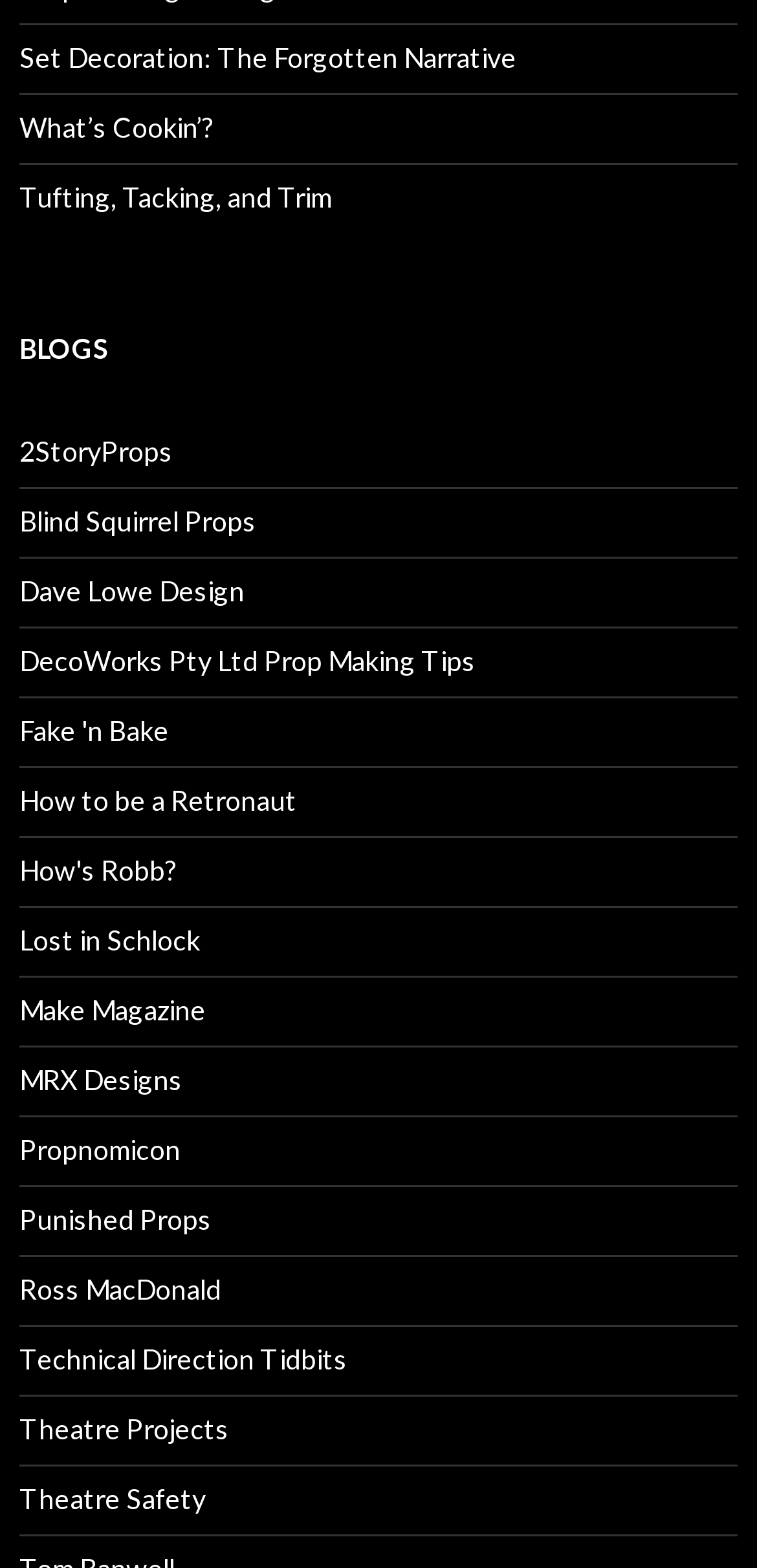Please provide a one-word or short phrase answer to the question:
What is the vertical position of the 'BLOGS' heading?

Above the links